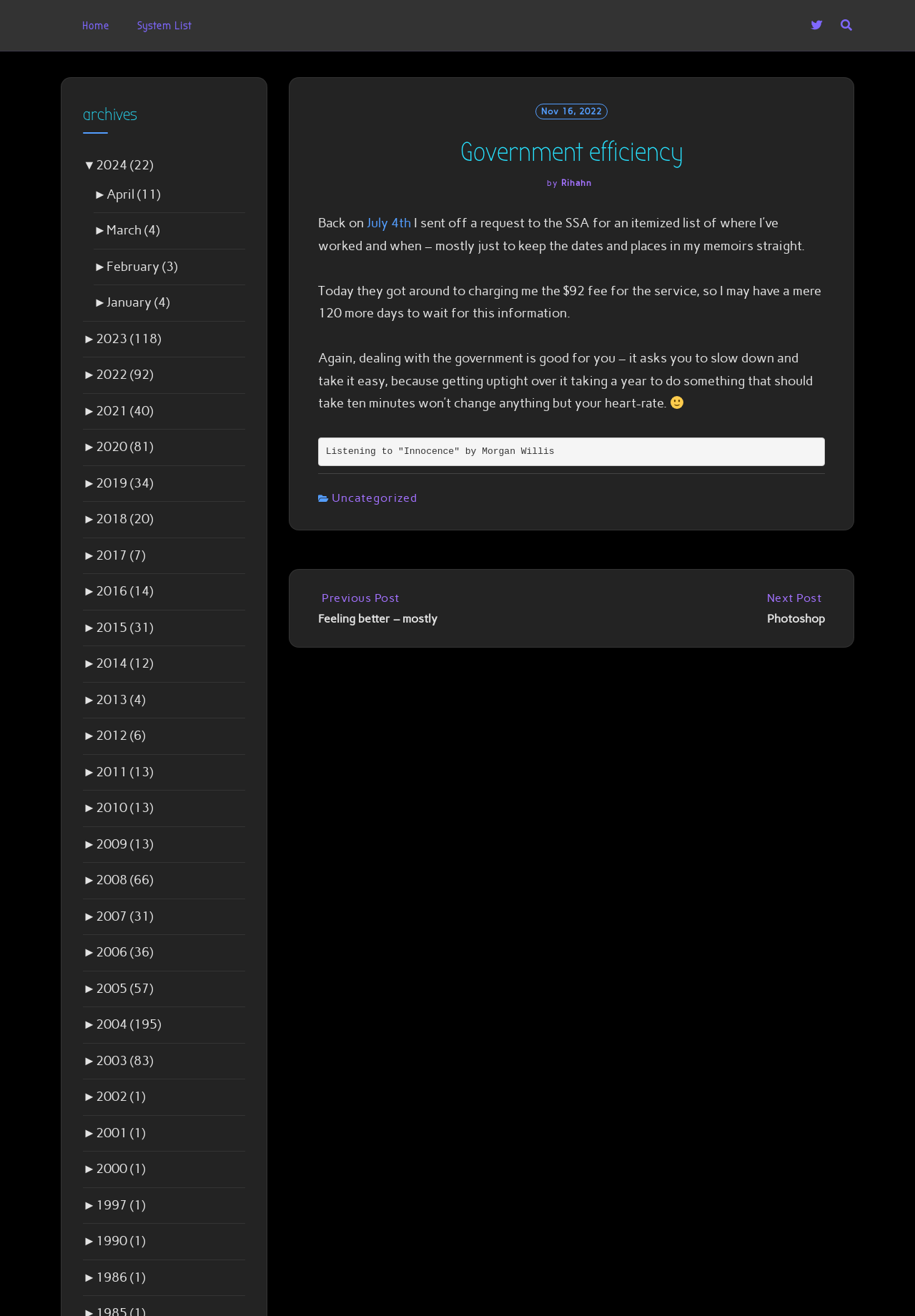Explain the webpage in detail.

This webpage is about a personal blog post titled "Government efficiency – Nineteen Cents Short of a Paradigm". The page has a navigation menu at the top with links to "Home", "System List", and "Search". There is also a social media icon on the top right corner.

The main content of the page is an article with a heading "Government efficiency" and a subheading "by Rihahn". The article discusses the author's experience with the Social Security Administration (SSA) and their request for an itemized list of their work history. The author shares their frustration with the slow process and the $92 fee charged by the SSA.

Below the article, there is a section with links to previous and next posts, as well as a section titled "archives" that lists links to posts from different years, from 2008 to 2024. Each year has a dropdown menu with links to specific months.

At the bottom of the page, there is a footer section with a copyright symbol and a link to "Uncategorized". The page also has a few images, including a smiling face emoji and a music note icon indicating that the author is listening to a song by Morgan Willis.